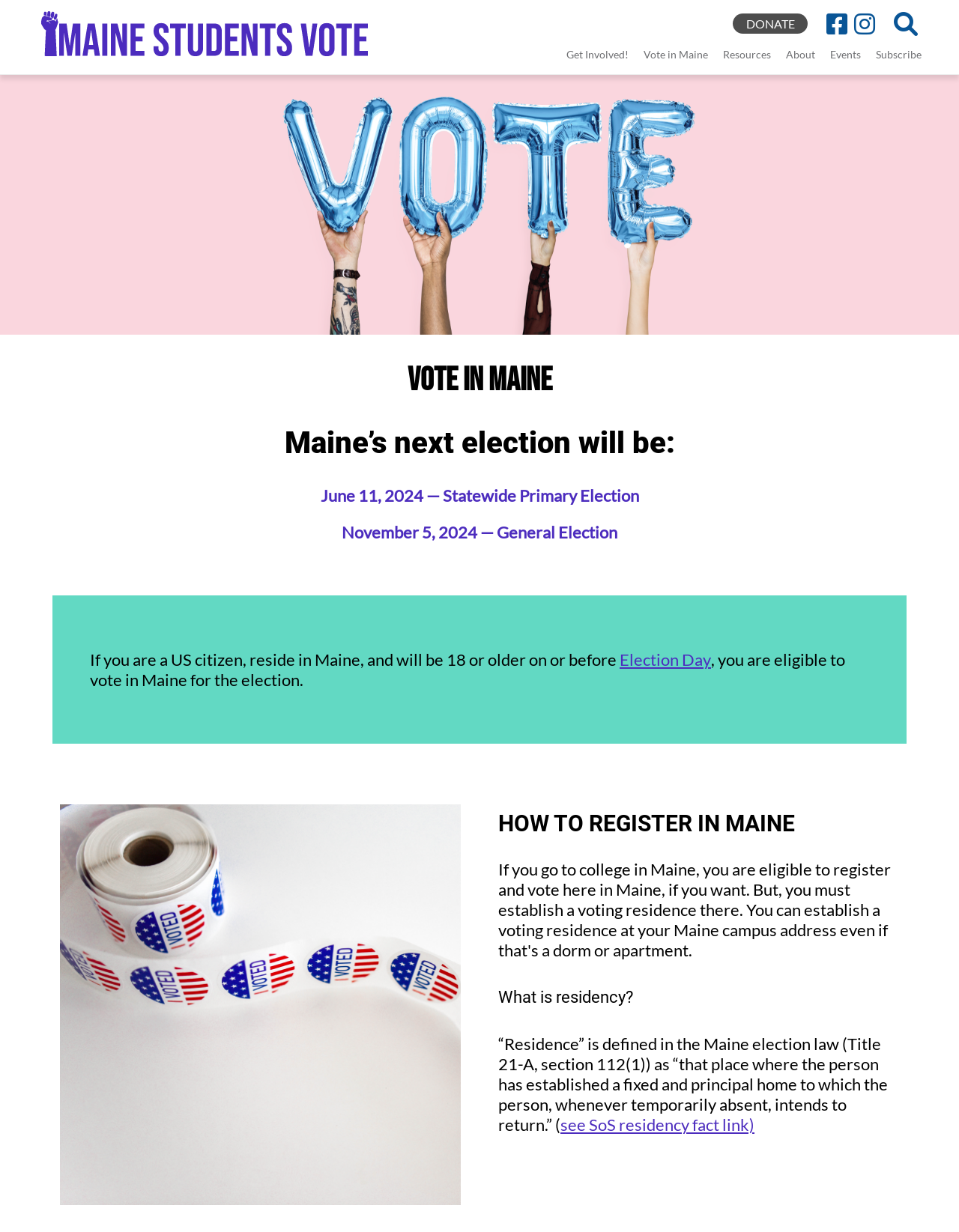Review the image closely and give a comprehensive answer to the question: How many links are in the MSV menu?

I found the navigation element 'MSV menu' and then counted the number of link elements inside it, which are 7.